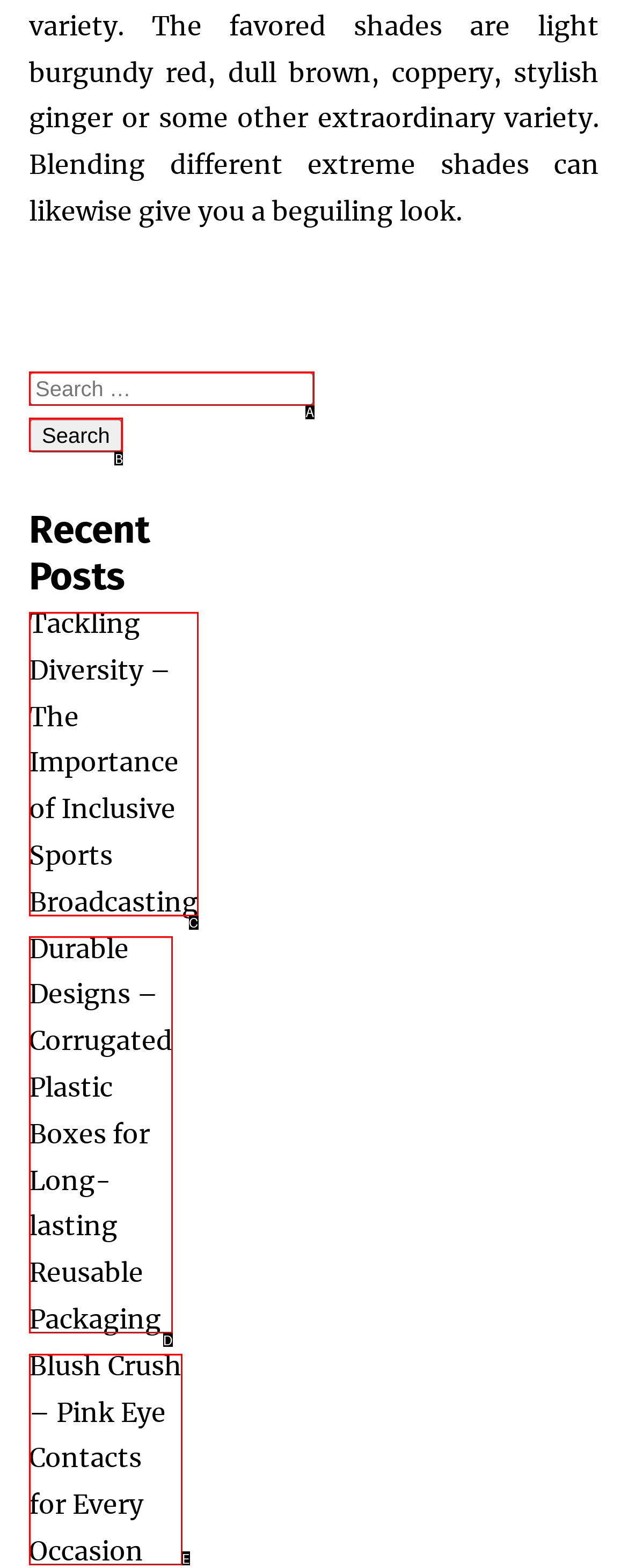Identify the option that corresponds to the given description: 🚨 CARRYING SAFETY 🚨. Reply with the letter of the chosen option directly.

None